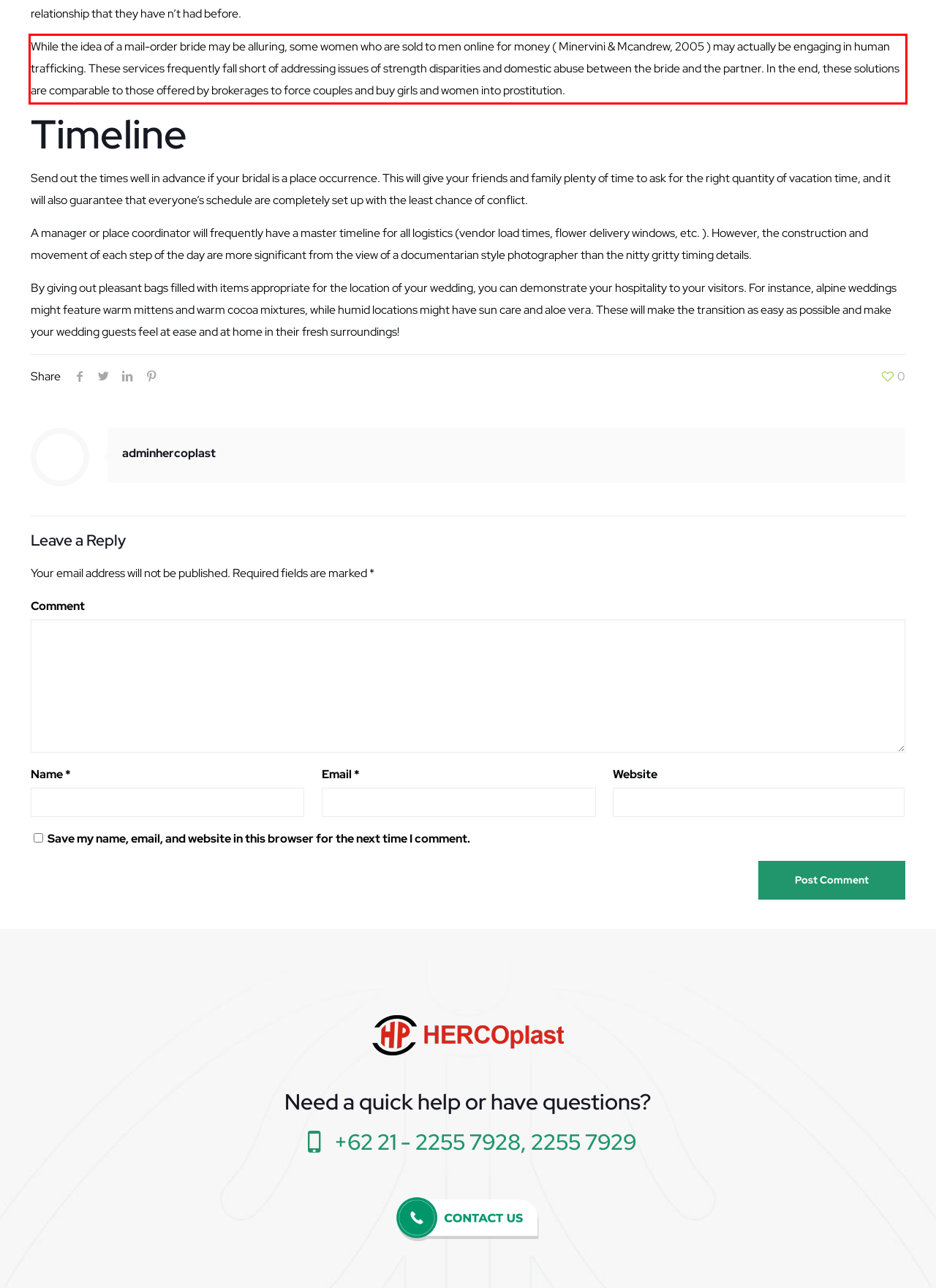Using the provided screenshot of a webpage, recognize the text inside the red rectangle bounding box by performing OCR.

While the idea of a mail-order bride may be alluring, some women who are sold to men online for money ( Minervini & Mcandrew, 2005 ) may actually be engaging in human trafficking. These services frequently fall short of addressing issues of strength disparities and domestic abuse between the bride and the partner. In the end, these solutions are comparable to those offered by brokerages to force couples and buy girls and women into prostitution.